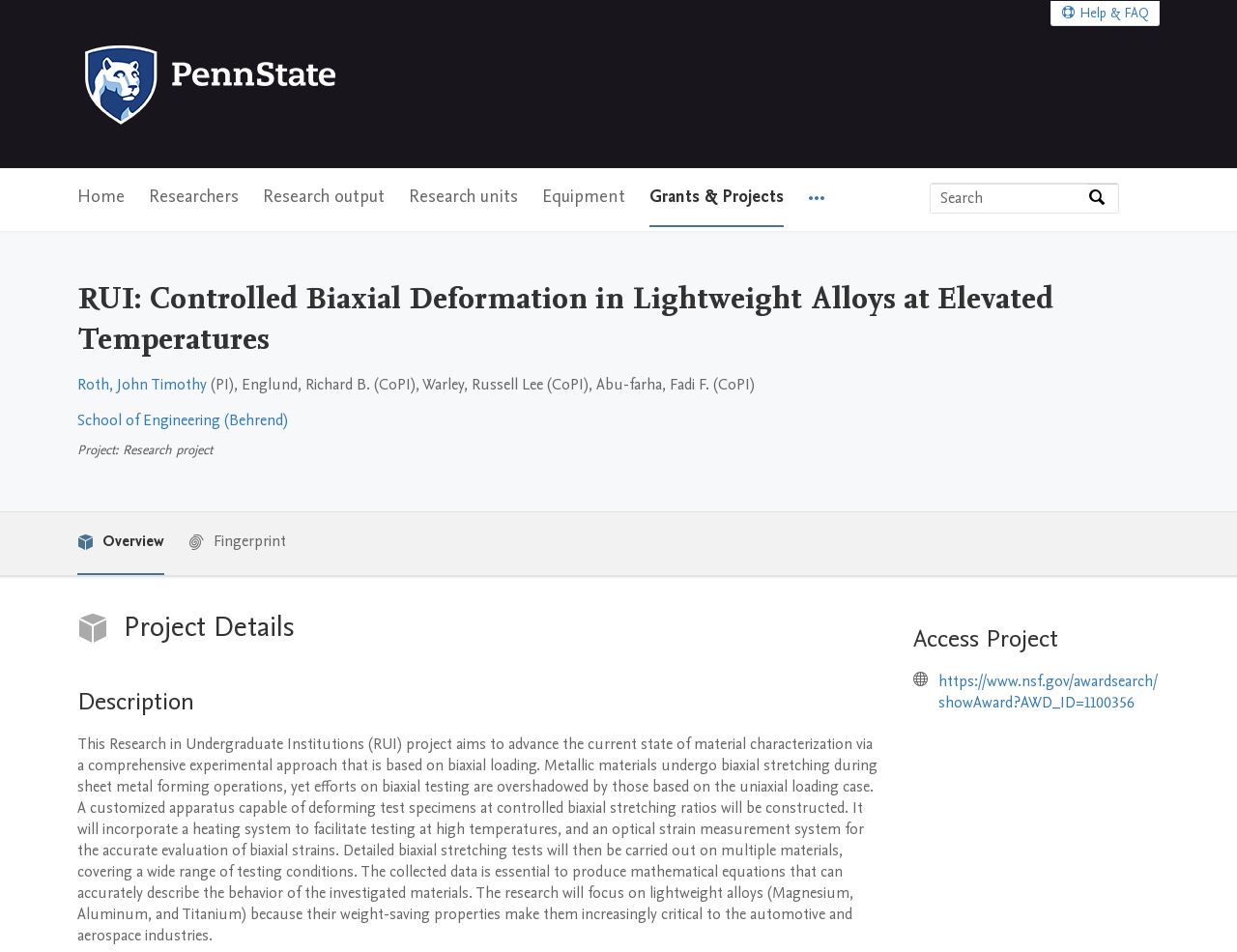Determine the bounding box coordinates for the HTML element described here: "School of Engineering (Behrend)".

[0.062, 0.43, 0.233, 0.452]